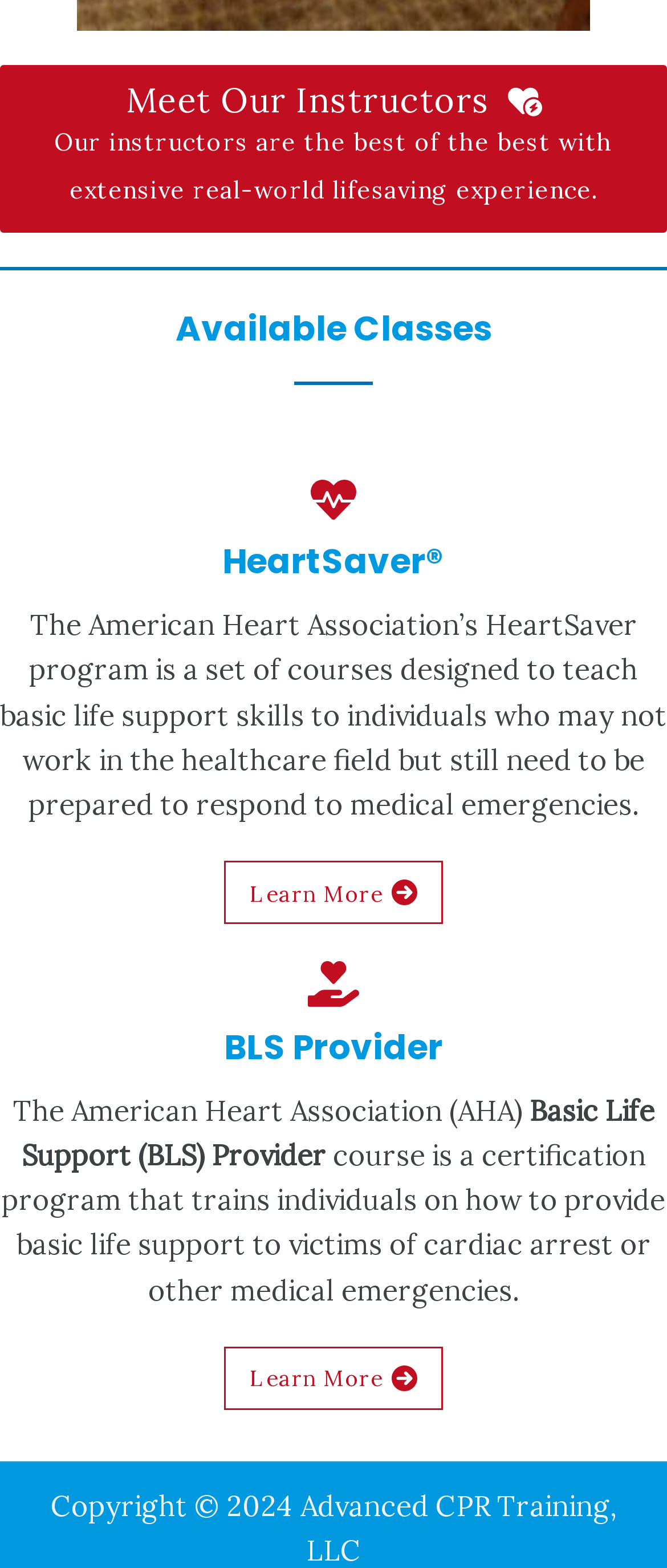Answer this question in one word or a short phrase: What is the name of the program taught by the instructors?

HeartSaver